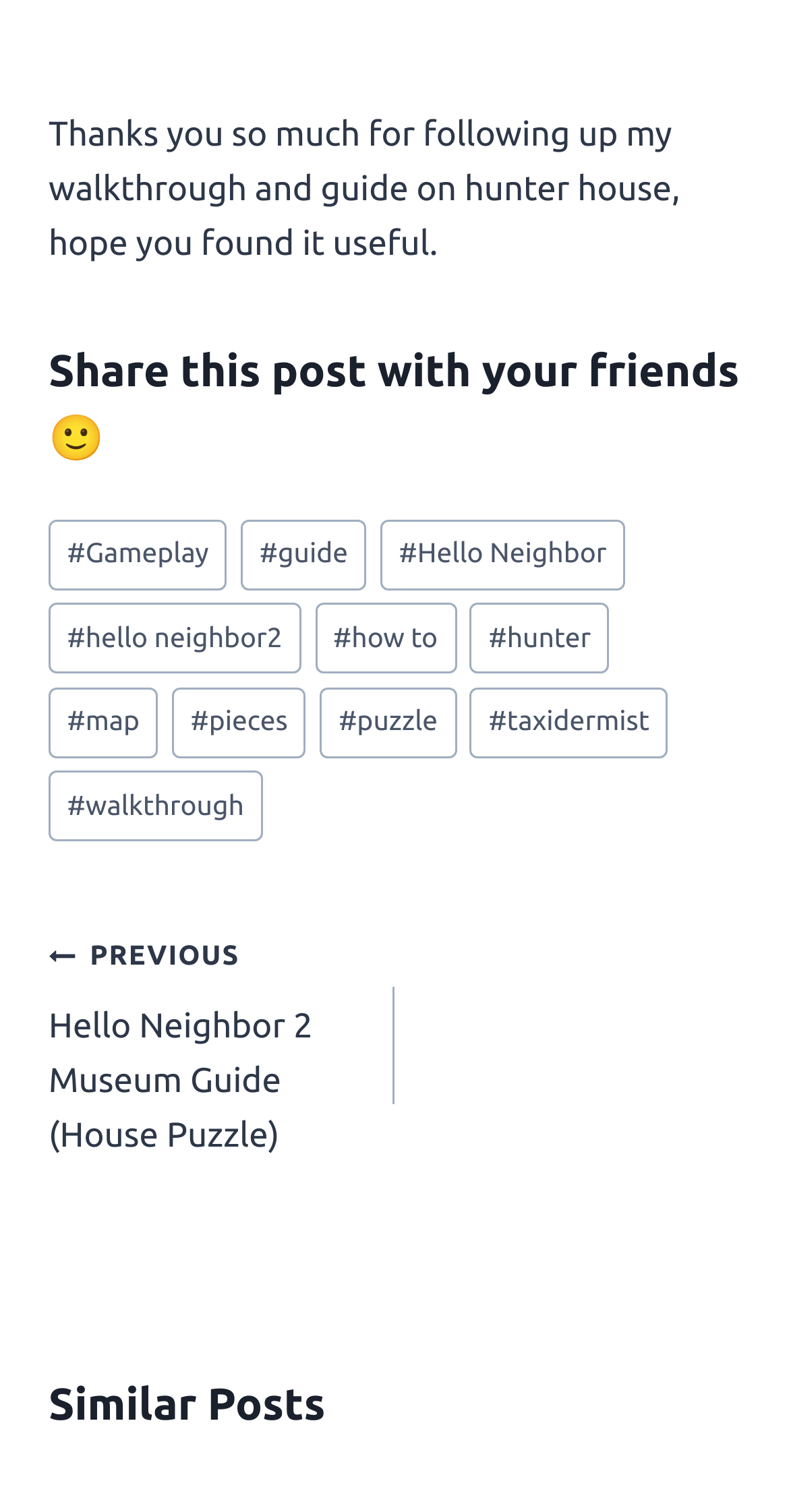How many sections are on the webpage?
Give a comprehensive and detailed explanation for the question.

The webpage can be divided into four sections: the main content section, the footer section, the post navigation section, and the similar posts section. Each section has a distinct heading or label, indicating a separation of content.